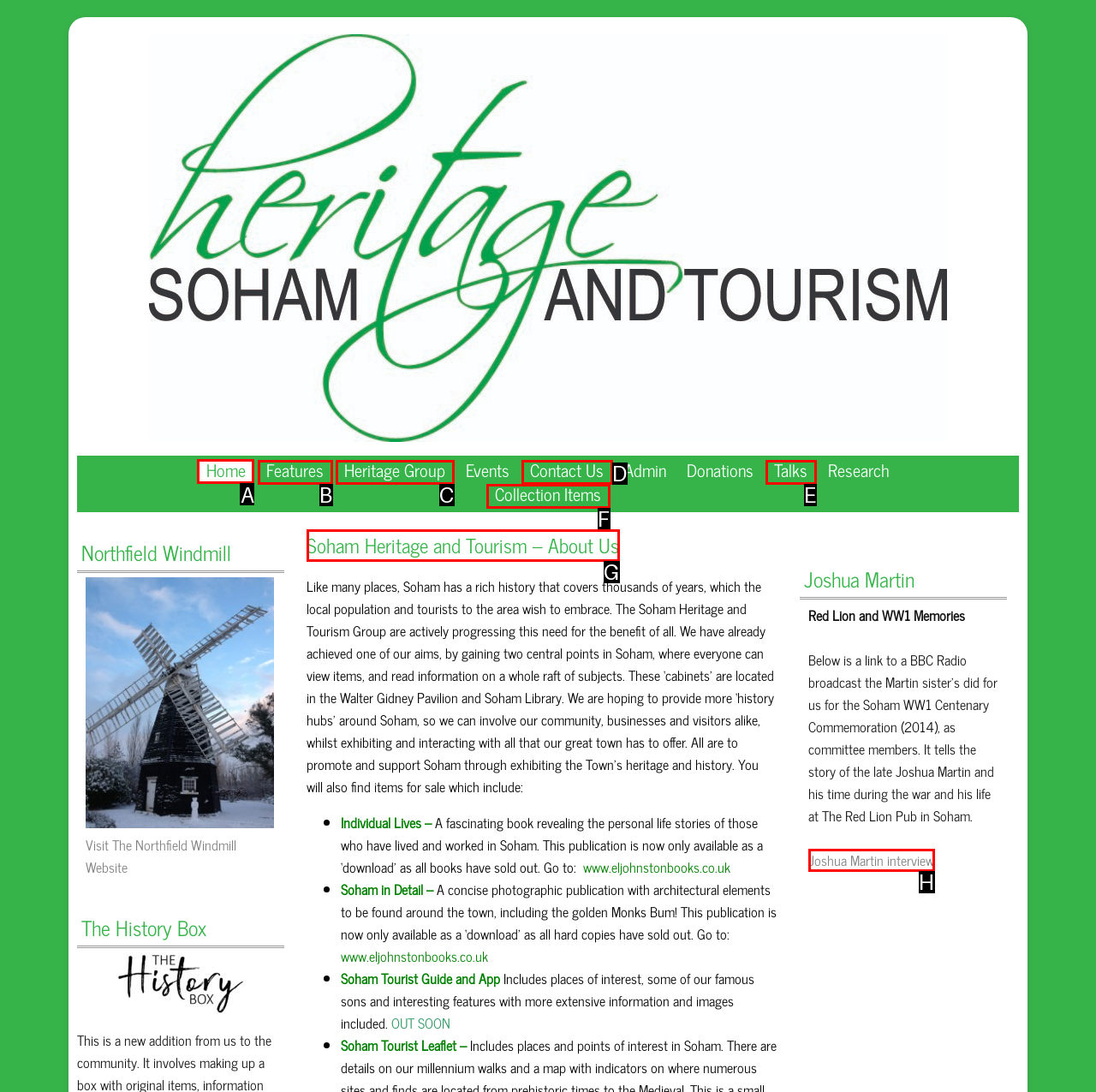Choose the HTML element to click for this instruction: Click the Home link Answer with the letter of the correct choice from the given options.

A